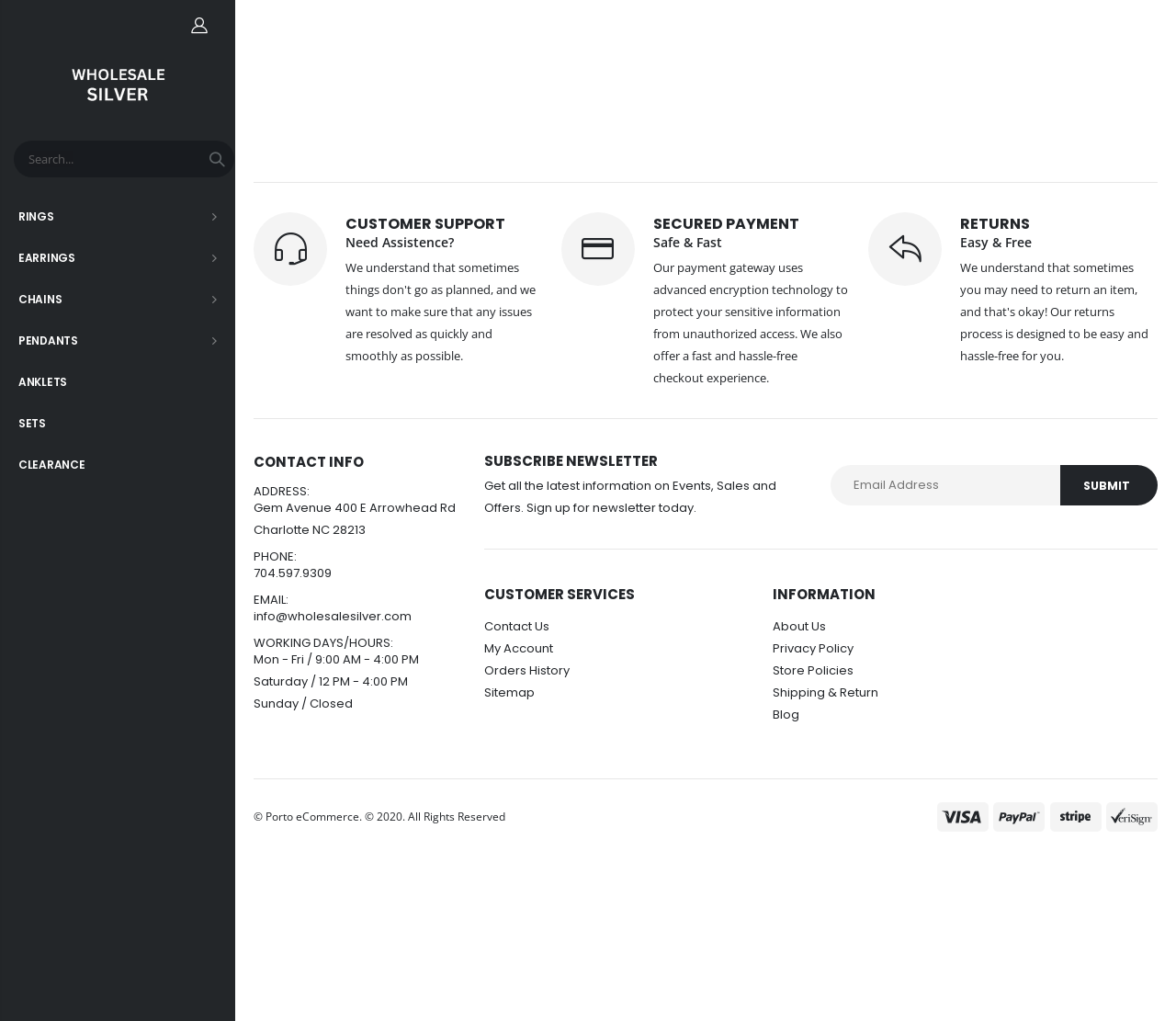Give a succinct answer to this question in a single word or phrase: 
How can I contact the customer support?

Phone or Email